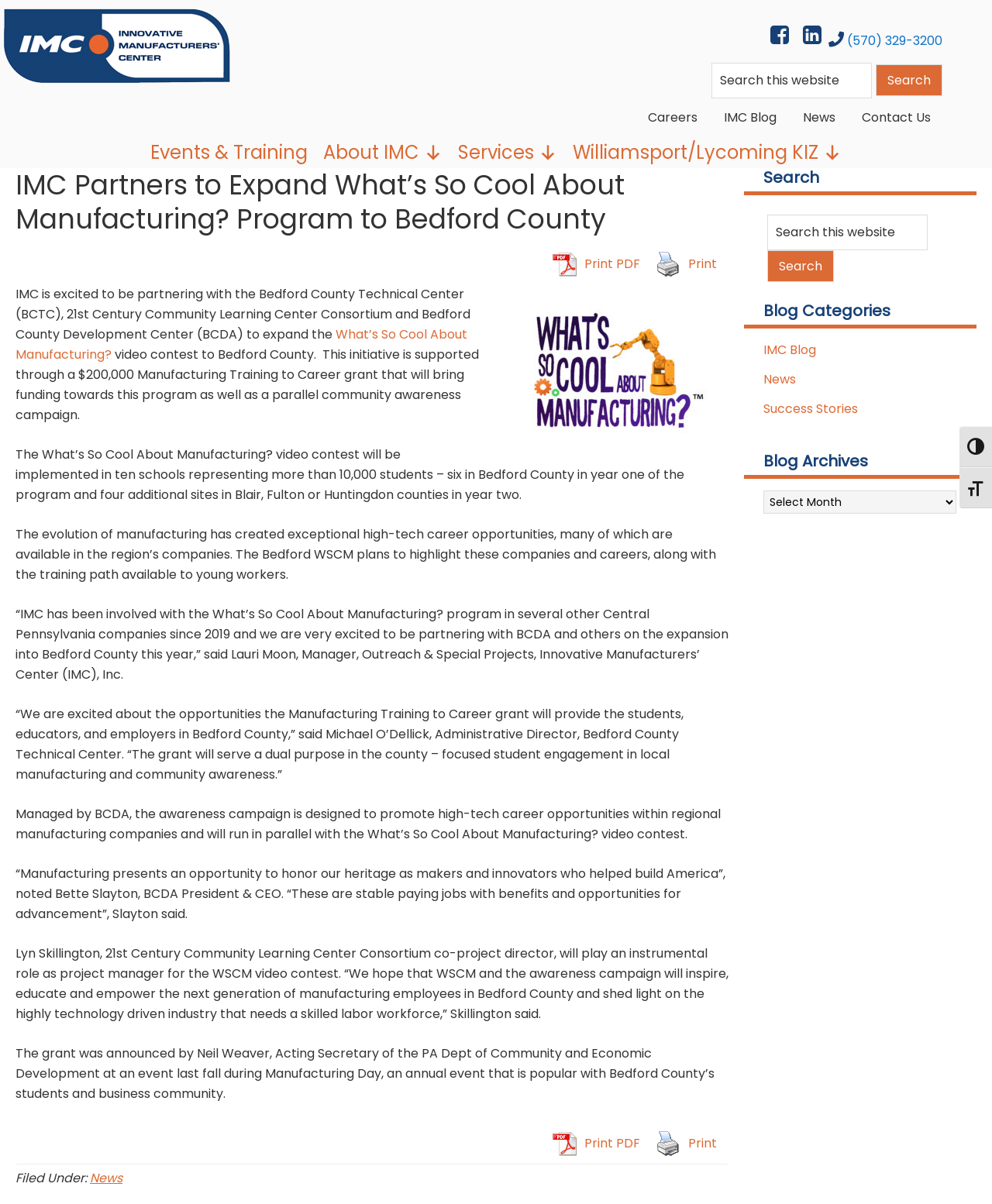What is the amount of the Manufacturing Training to Career grant?
Kindly offer a comprehensive and detailed response to the question.

The answer can be found in the article section of the webpage, where it is mentioned that the initiative is supported through a $200,000 Manufacturing Training to Career grant.